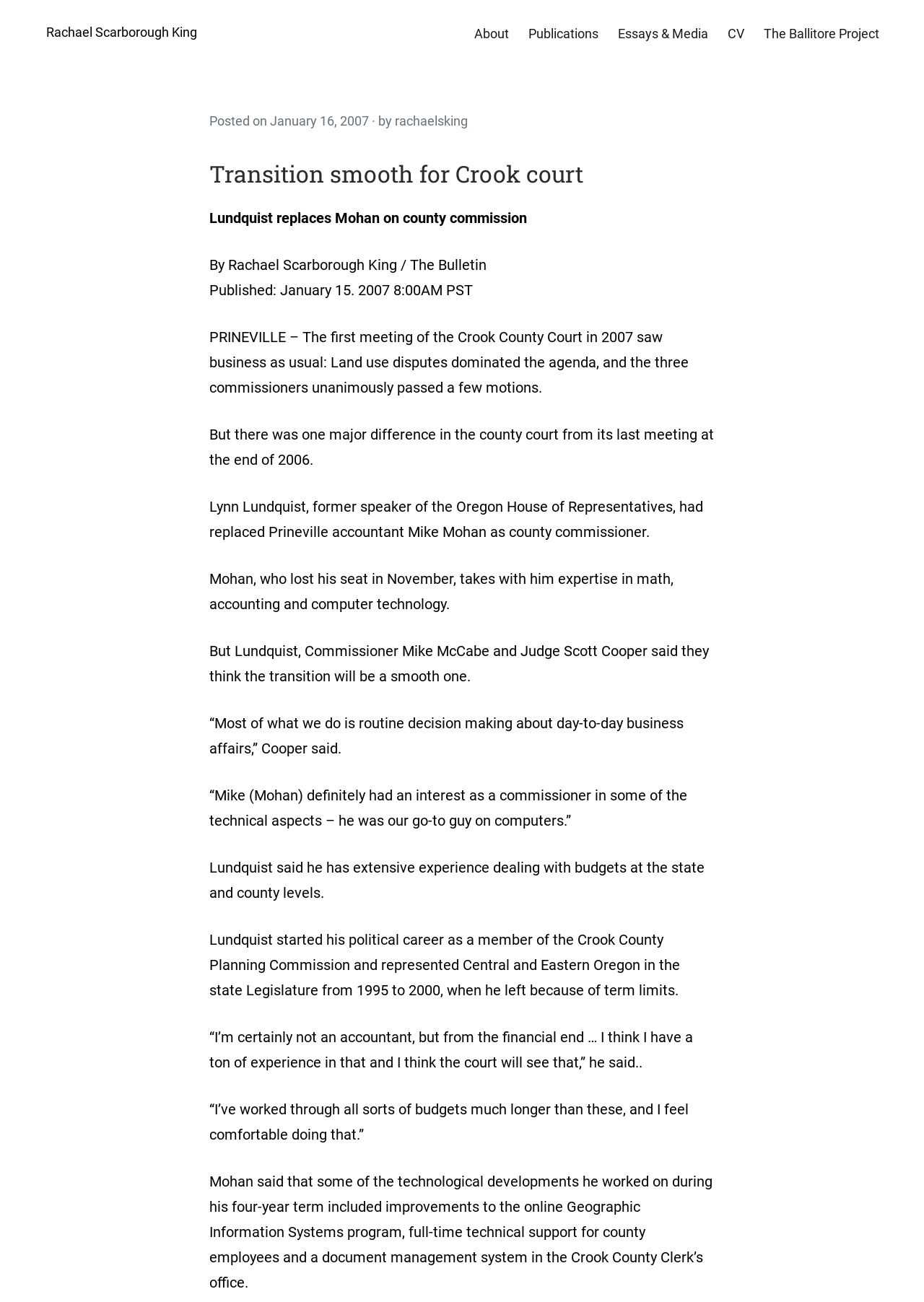Determine the bounding box coordinates for the HTML element mentioned in the following description: "The Ballitore Project". The coordinates should be a list of four floats ranging from 0 to 1, represented as [left, top, right, bottom].

[0.816, 0.013, 0.962, 0.039]